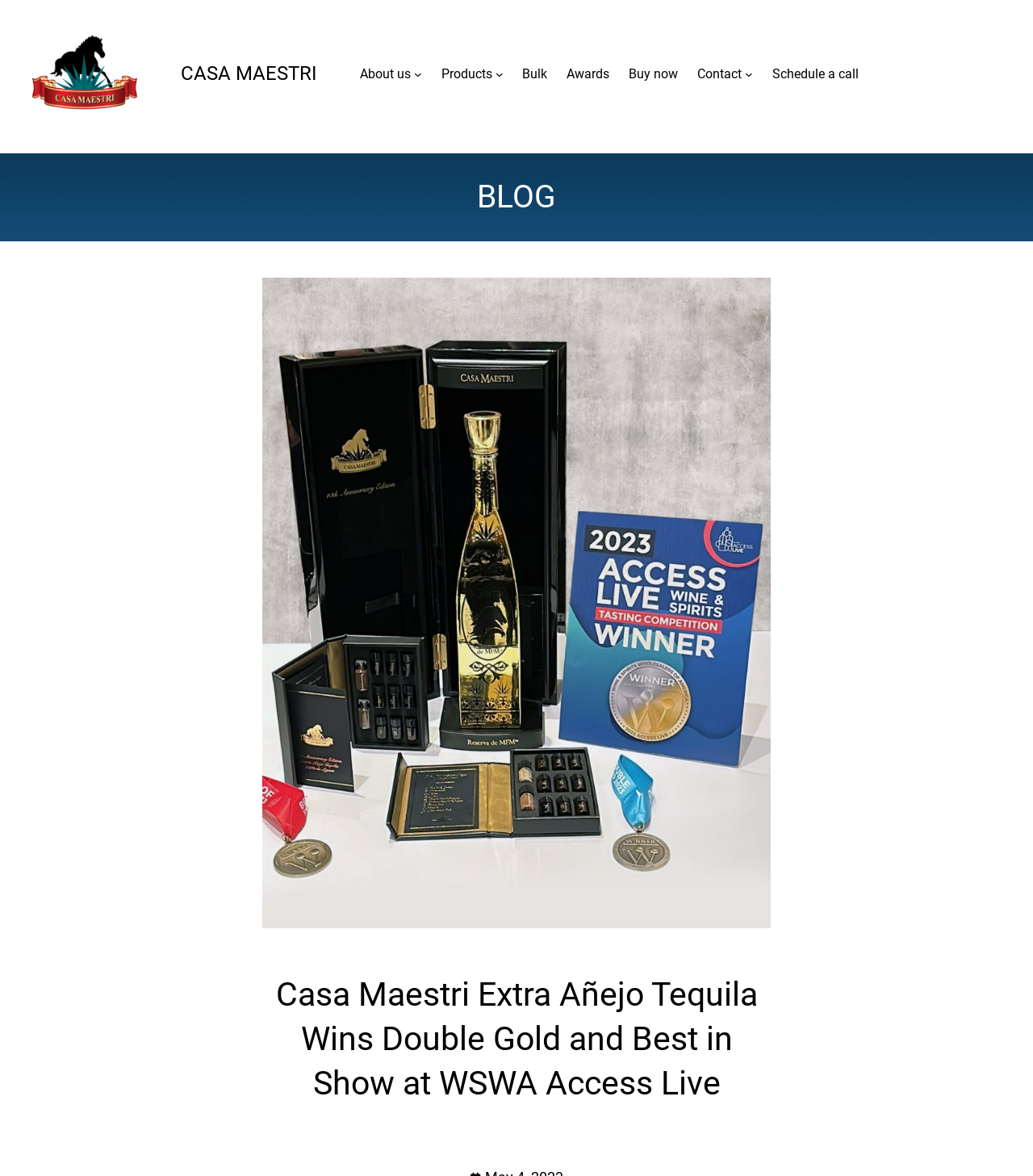Give an in-depth explanation of the webpage layout and content.

The webpage appears to be a blog post from Casa Maestri, a tequila producer in Mexico. At the top left corner, there is a link and an image, both labeled "CASA MAESTRI", which likely serves as the website's logo. 

Below the logo, there is a navigation menu that spans across the page, containing links to various sections such as "About us", "Products", "Bulk", "Awards", "Buy now", and "Contact". Each of these links has a corresponding button that can be expanded to reveal submenus.

The main content of the page is divided into two sections. The first section is a heading labeled "BLOG", which takes up the entire width of the page. The second section is a heading that summarizes the blog post, titled "Casa Maestri Extra Añejo Tequila Wins Double Gold and Best in Show at WSWA Access Live". This heading is positioned near the bottom of the page, taking up about half of the page's width.